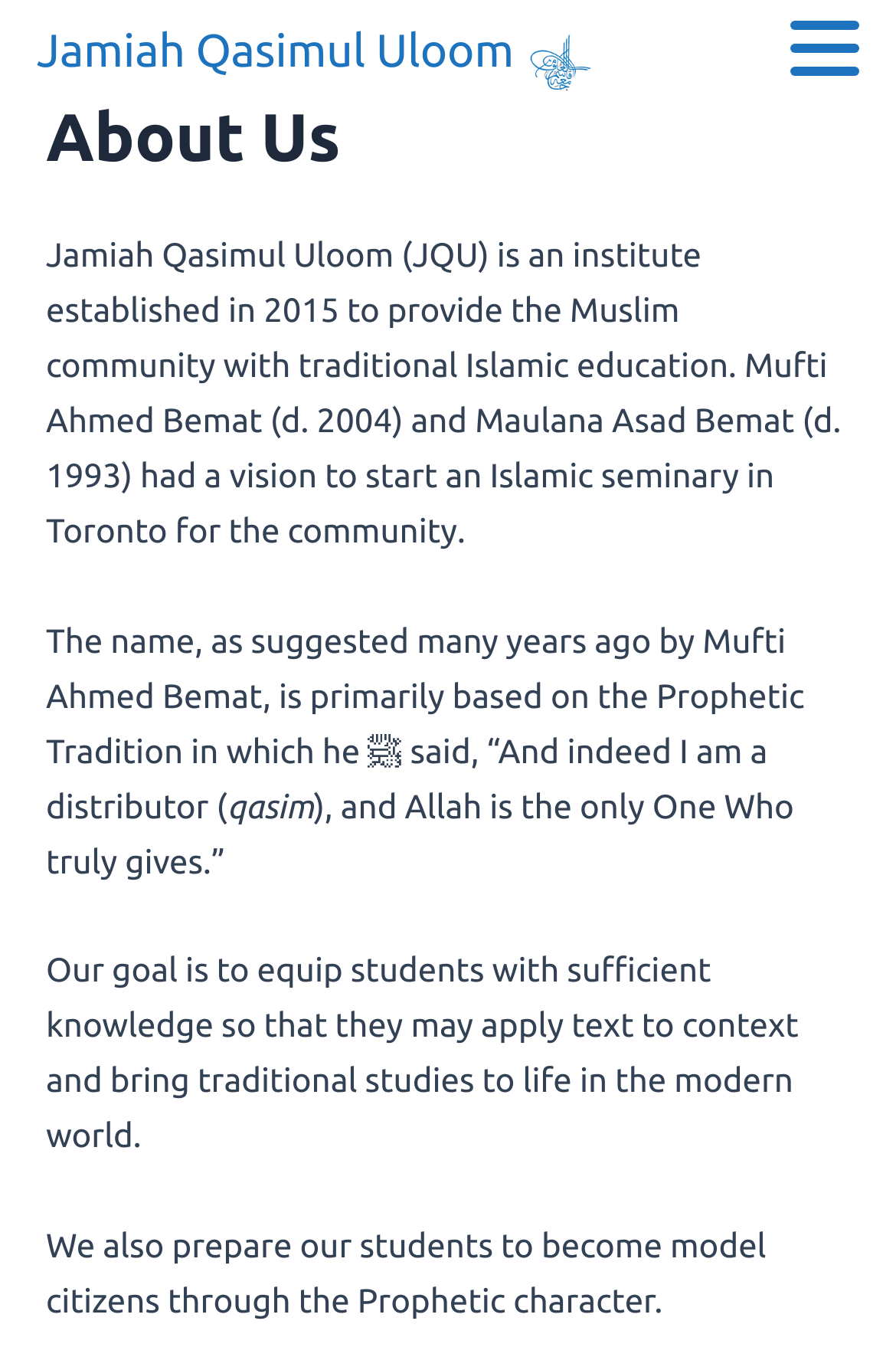Using the description "parent_node: Jamiah Qasimul Uloom", predict the bounding box of the relevant HTML element.

[0.585, 0.013, 0.684, 0.072]